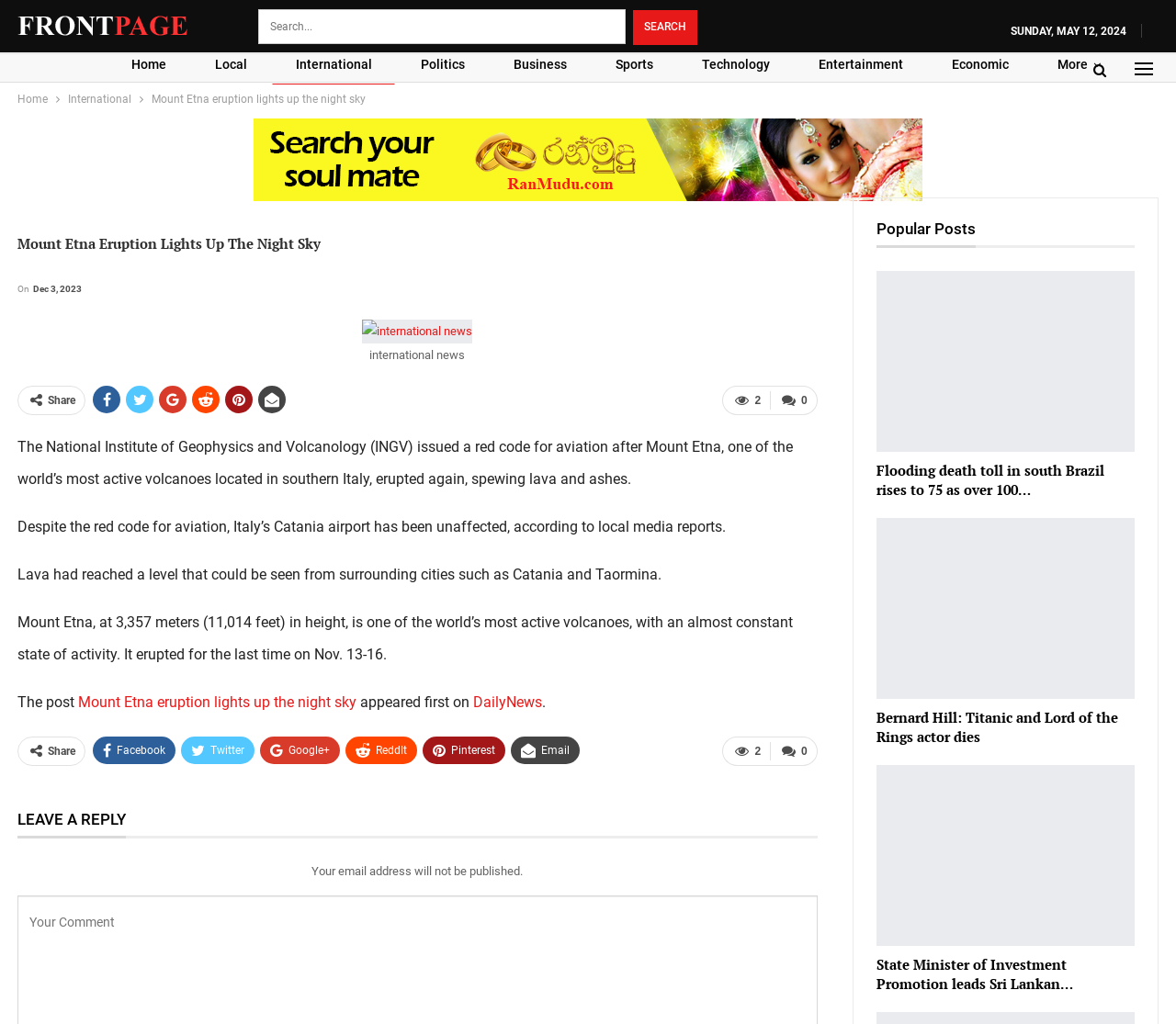Determine the bounding box coordinates for the clickable element to execute this instruction: "Search for something". Provide the coordinates as four float numbers between 0 and 1, i.e., [left, top, right, bottom].

[0.22, 0.009, 0.532, 0.043]